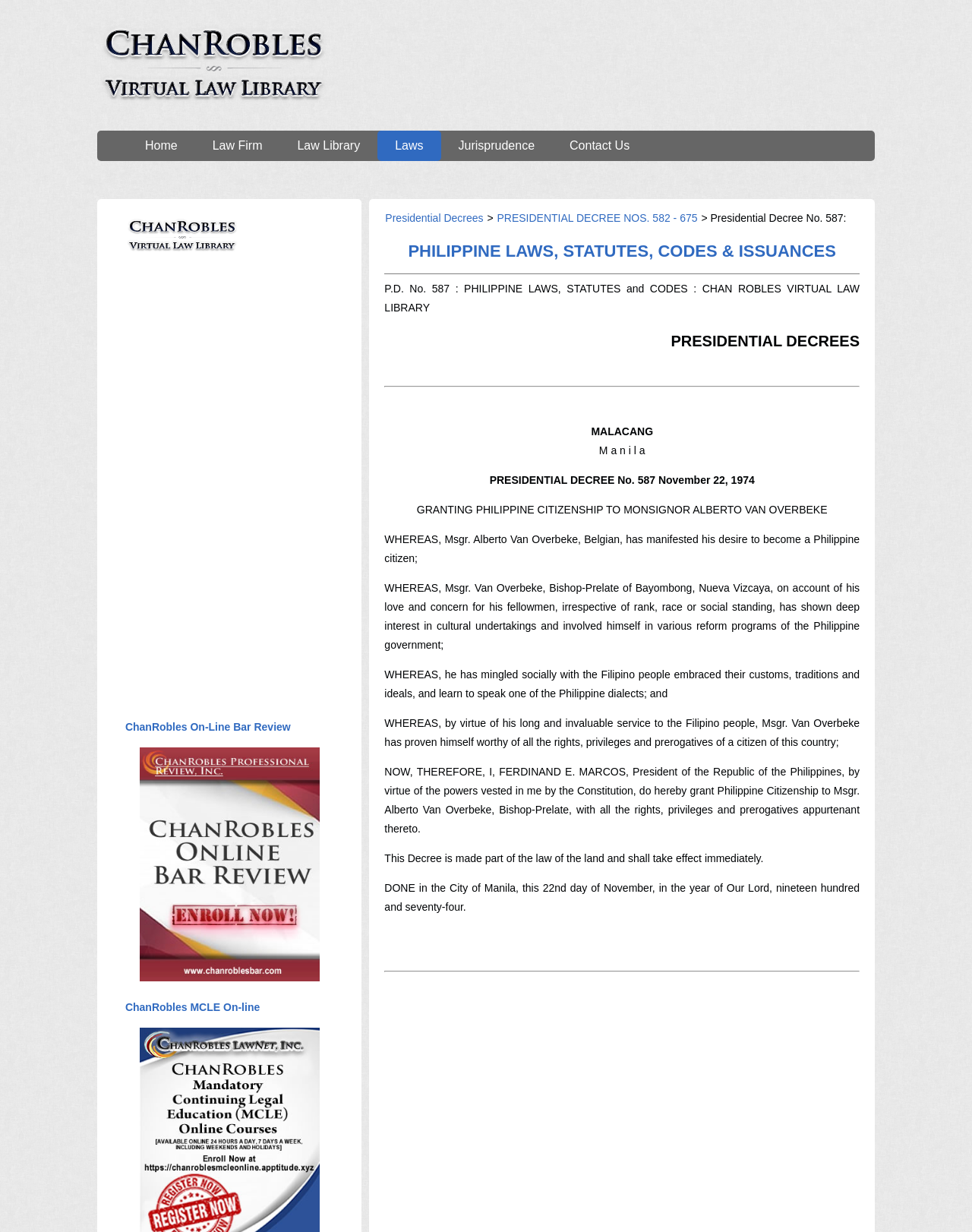Create a detailed summary of all the visual and textual information on the webpage.

This webpage is about Presidential Decree No. 587, which grants Philippine citizenship to Monsignor Alberto Van Overbeke. At the top of the page, there is an image with the title "Presidential Decree No. 587" and a row of links to different sections of the website, including "Home", "Law Firm", "Law Library", "Laws", "Jurisprudence", and "Contact Us". 

Below the links, there is a heading "PHILIPPINE LAWS, STATUTES, CODES & ISSUANCES" with a link to the same title. Underneath, there is a separator line, followed by a static text "P.D. No. 587 : PHILIPPINE LAWS, STATUTES and CODES : CHAN ROBLES VIRTUAL LAW LIBRARY". 

The main content of the webpage is divided into sections. The first section is headed "PRESIDENTIAL DECREES" and contains the decree details, including the date "November 22, 1974" and the title "GRANTING PHILIPPINE CITIZENSHIP TO MONSIGNOR ALBERTO VAN OVERBEKE". The decree is then divided into several "WHEREAS" clauses, which describe Monsignor Van Overbeke's contributions to the Philippines and his qualifications for citizenship. 

The decree is followed by a statement granting citizenship to Monsignor Van Overbeke, and then a statement making the decree part of the law of the land. The decree is signed by President Ferdinand E. Marcos and dated November 22, 1974. 

At the bottom of the page, there are several links and advertisements, including a link to "chanrobles.com" with an image, and two iframe advertisements. There are also links to "ChanRobles On-Line Bar Review" and "ChanRobles Internet Bar Review : www.chanroblesbar.com" with an image.